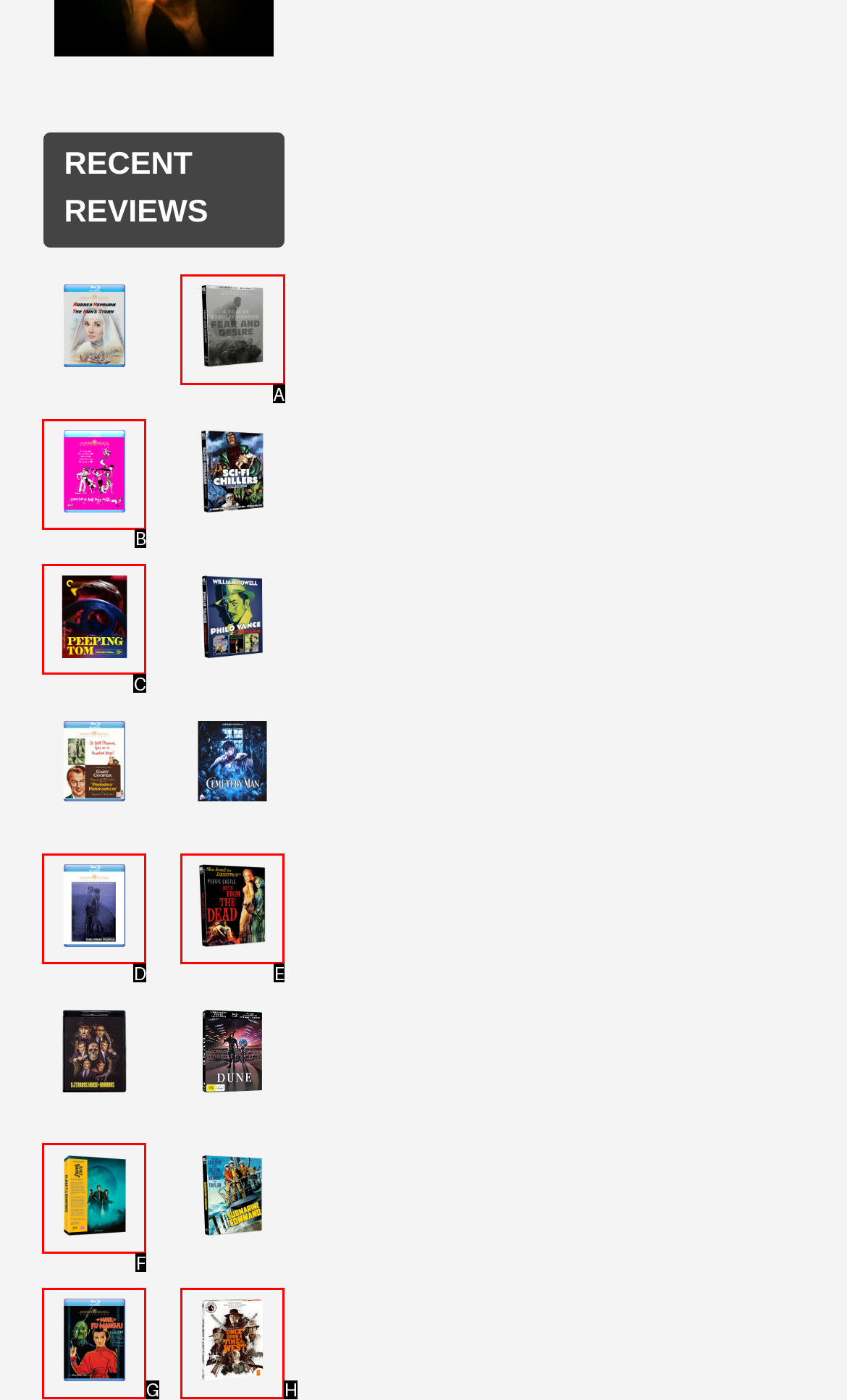Find the option you need to click to complete the following instruction: View Fear and Desire – 4K
Answer with the corresponding letter from the choices given directly.

A